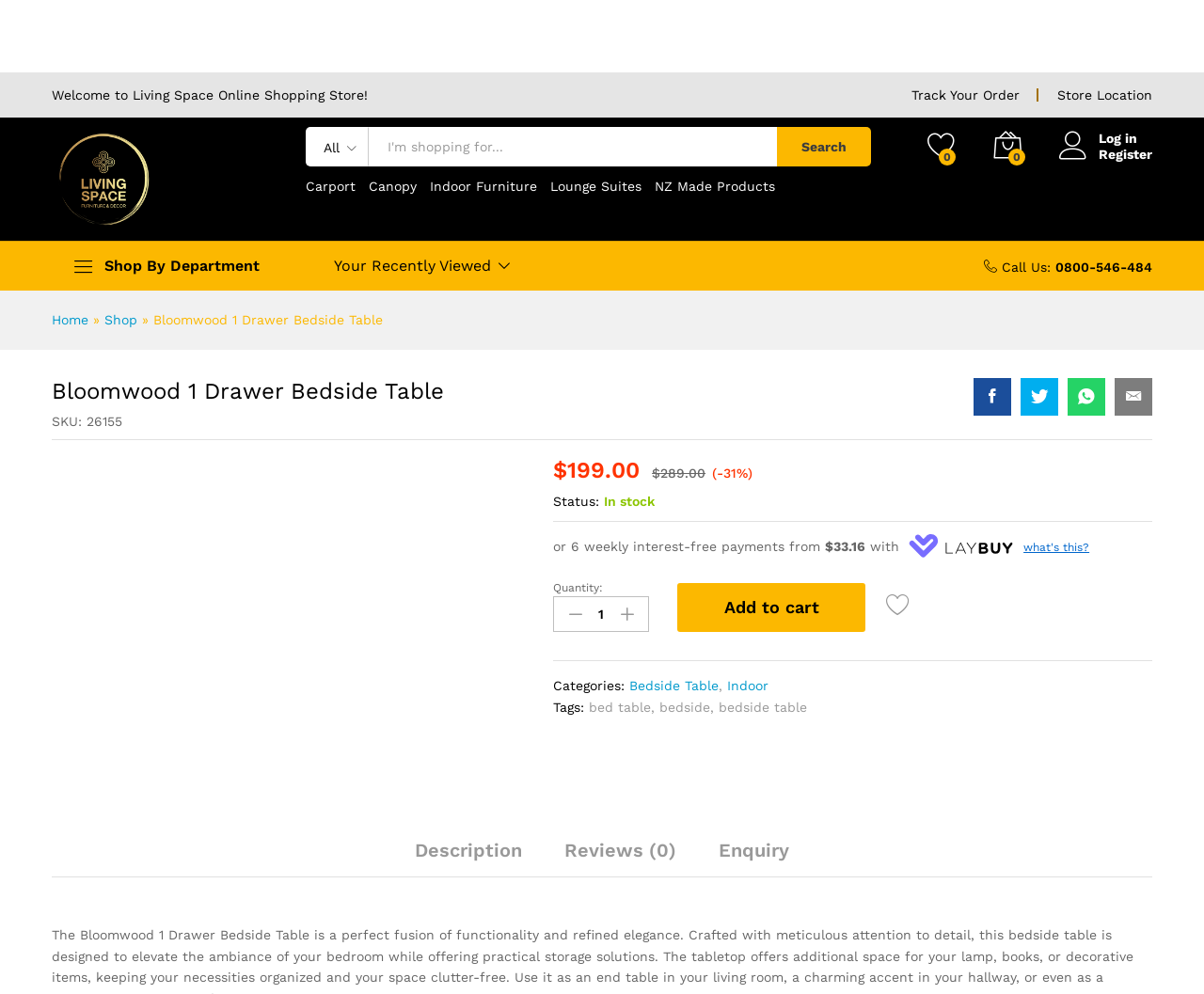What are the categories of the product? Using the information from the screenshot, answer with a single word or phrase.

Bedside Table, Indoor